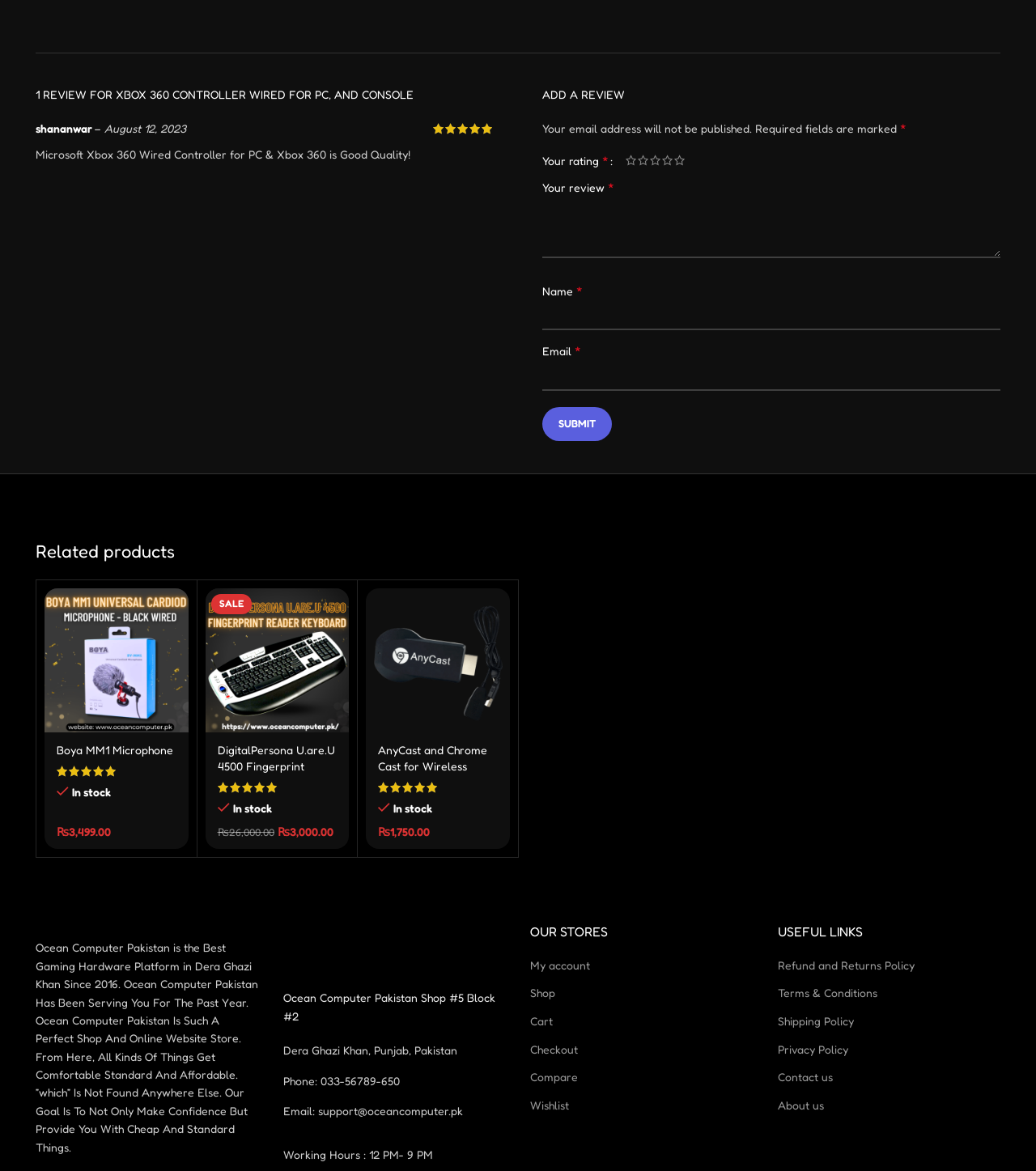What is the price of the DigitalPersona U.are.U 4500 Fingerprint Reader Keyboard?
Based on the image, answer the question in a detailed manner.

I found the price of the DigitalPersona U.are.U 4500 Fingerprint Reader Keyboard on the webpage, which is listed as ₨3,000.00.